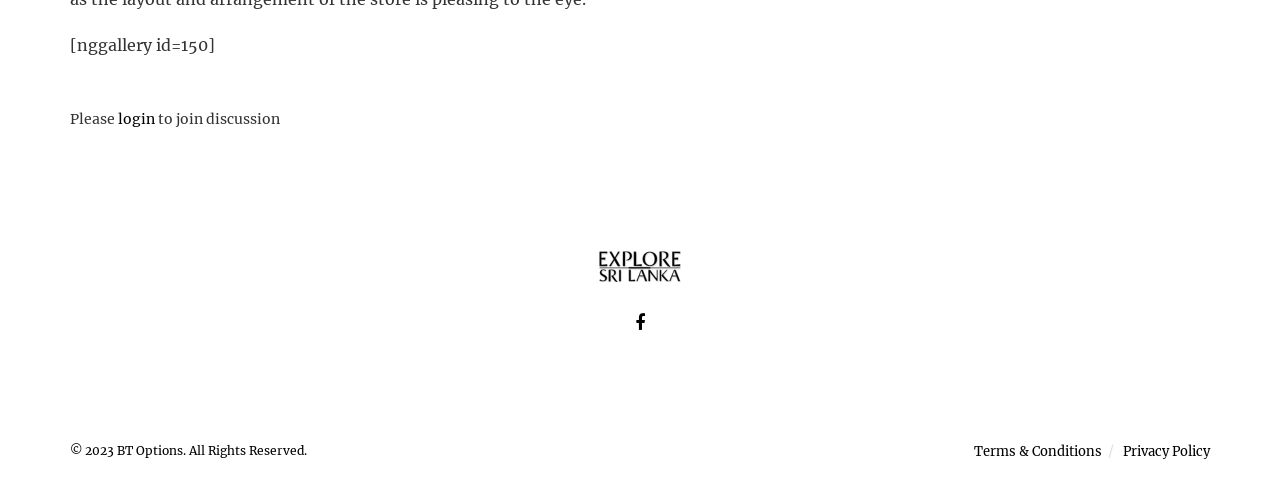What is the copyright information of the website?
Examine the image and provide an in-depth answer to the question.

The copyright information of the website is located at the bottom of the page, at [0.055, 0.917, 0.24, 0.948], and states '© 2023 BT Options. All Rights Reserved'.